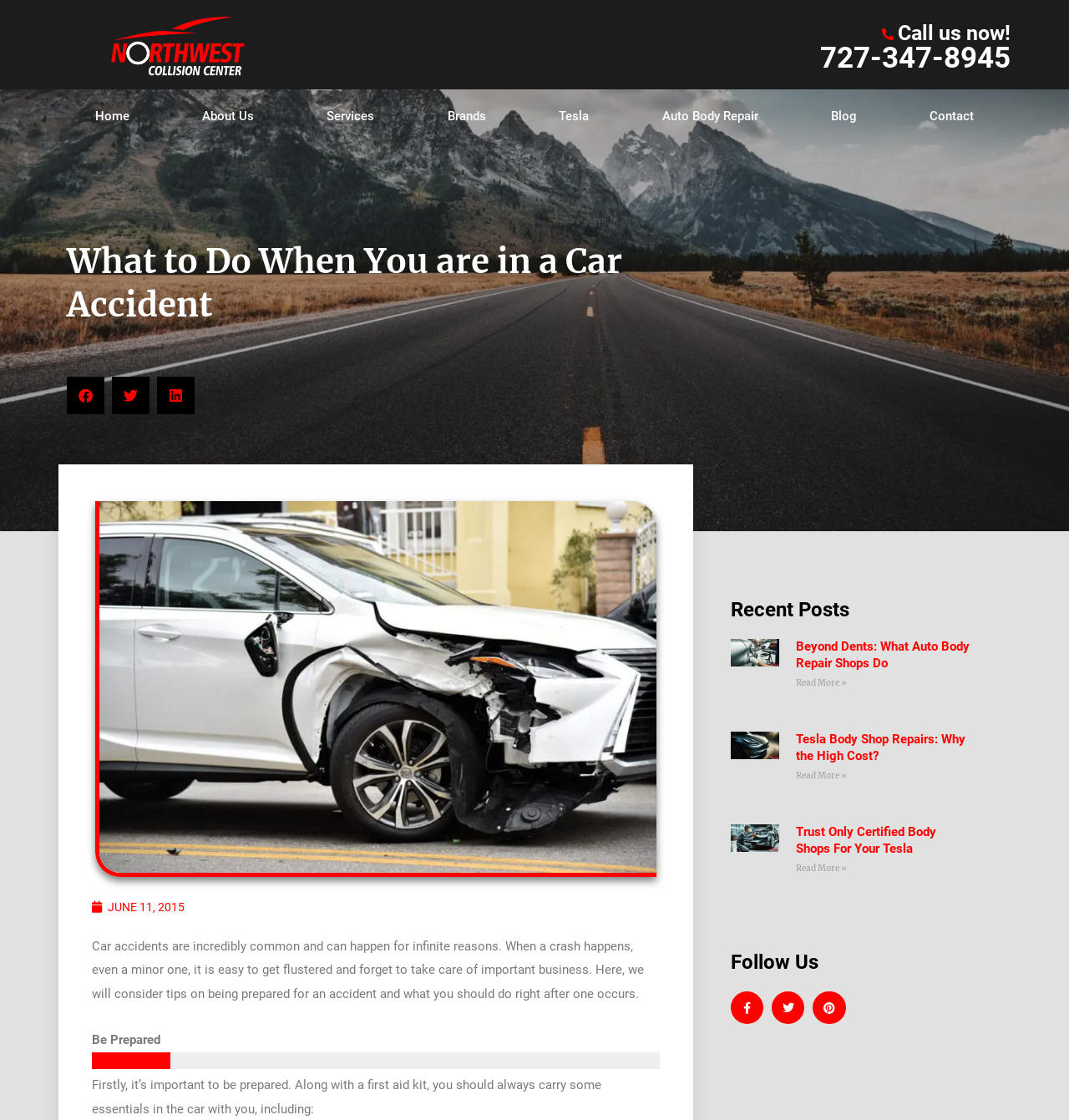Please specify the bounding box coordinates of the area that should be clicked to accomplish the following instruction: "Click the 'Facebook-f' link". The coordinates should consist of four float numbers between 0 and 1, i.e., [left, top, right, bottom].

[0.684, 0.885, 0.714, 0.914]